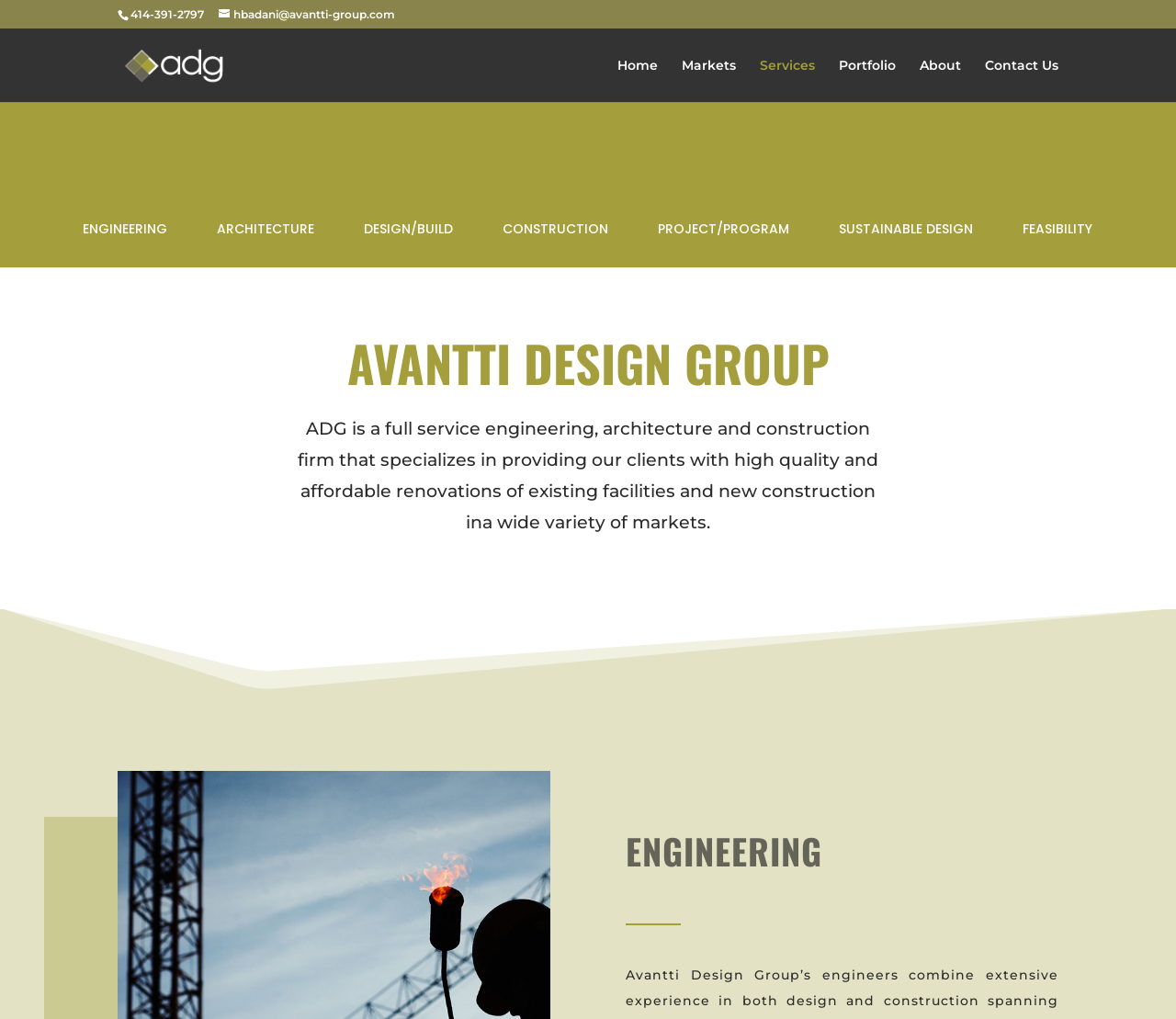Determine the bounding box coordinates of the clickable region to carry out the instruction: "Search for something".

[0.157, 0.028, 0.877, 0.029]